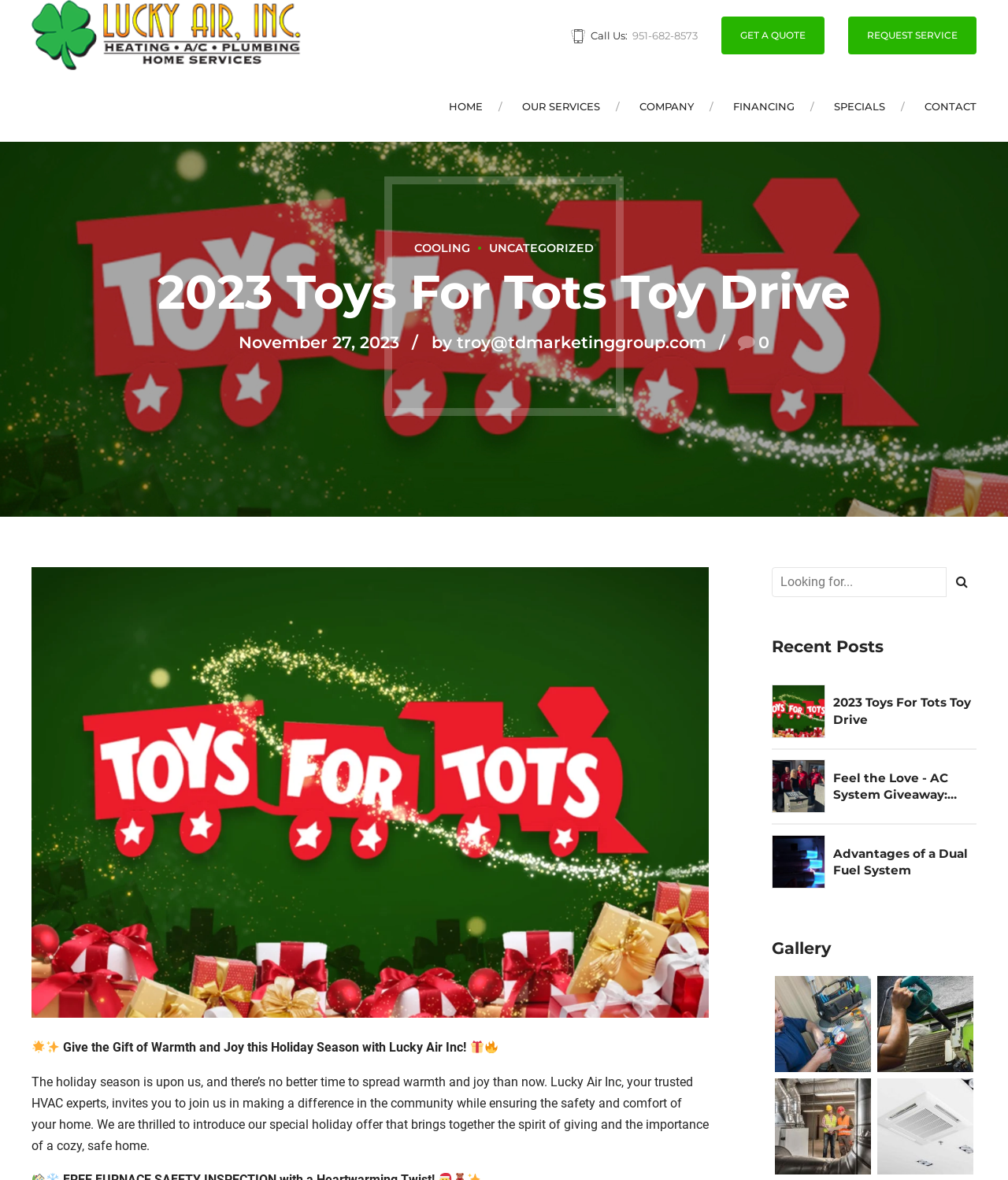Can you provide the bounding box coordinates for the element that should be clicked to implement the instruction: "Search for something"?

[0.766, 0.481, 0.939, 0.506]